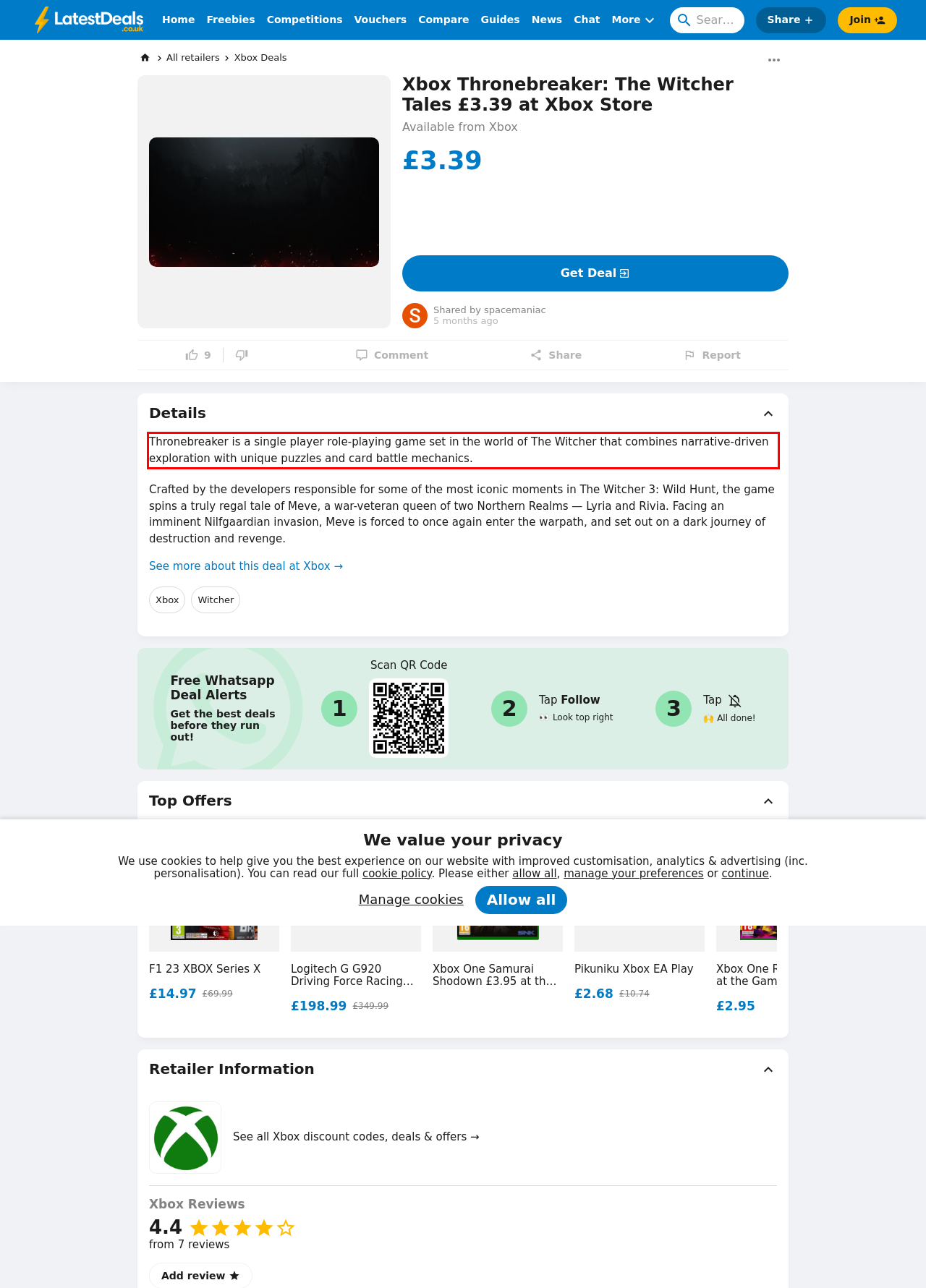Please take the screenshot of the webpage, find the red bounding box, and generate the text content that is within this red bounding box.

Thronebreaker is a single player role-playing game set in the world of The Witcher that combines narrative-driven exploration with unique puzzles and card battle mechanics.